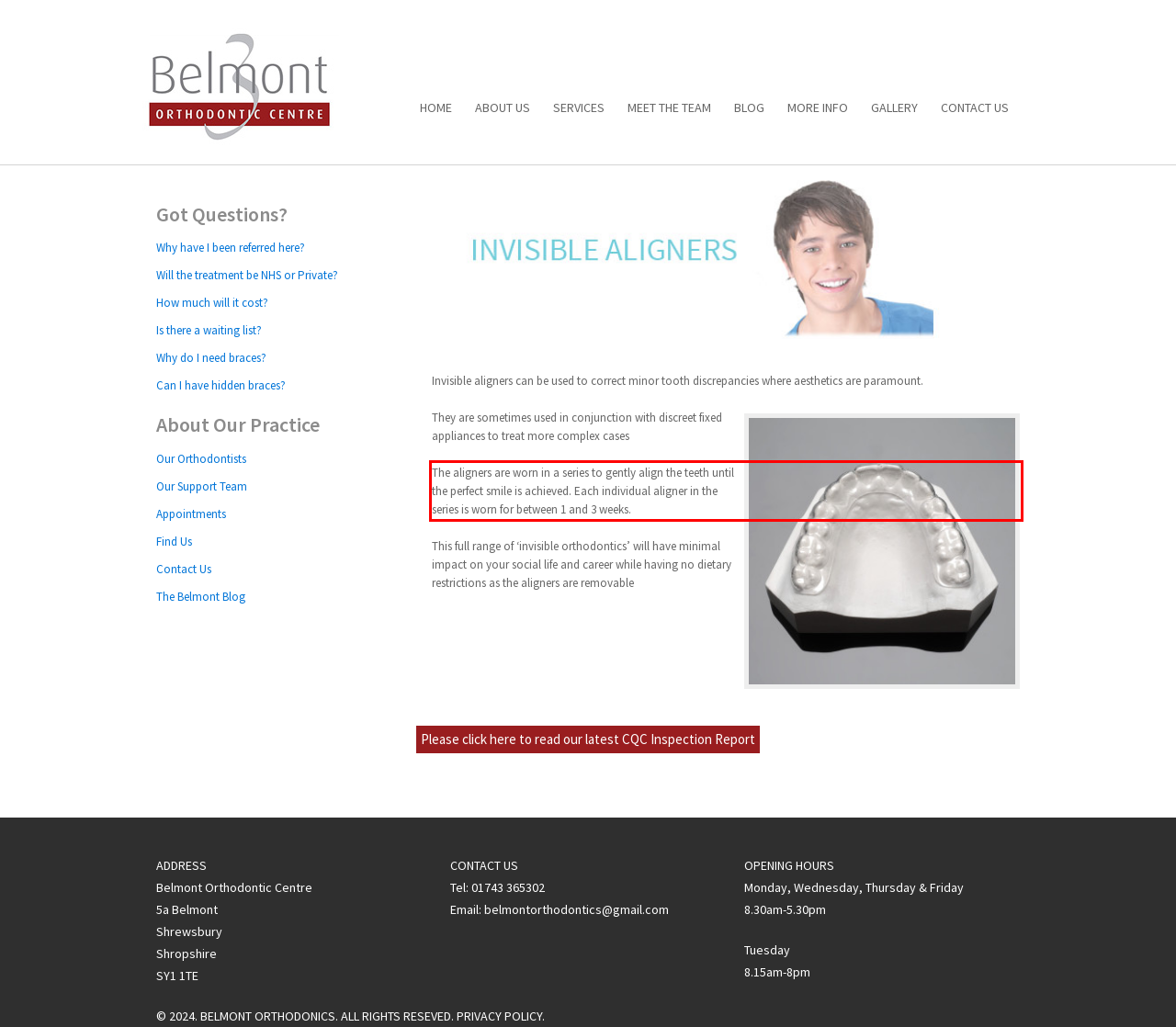In the screenshot of the webpage, find the red bounding box and perform OCR to obtain the text content restricted within this red bounding box.

The aligners are worn in a series to gently align the teeth until the perfect smile is achieved. Each individual aligner in the series is worn for between 1 and 3 weeks.